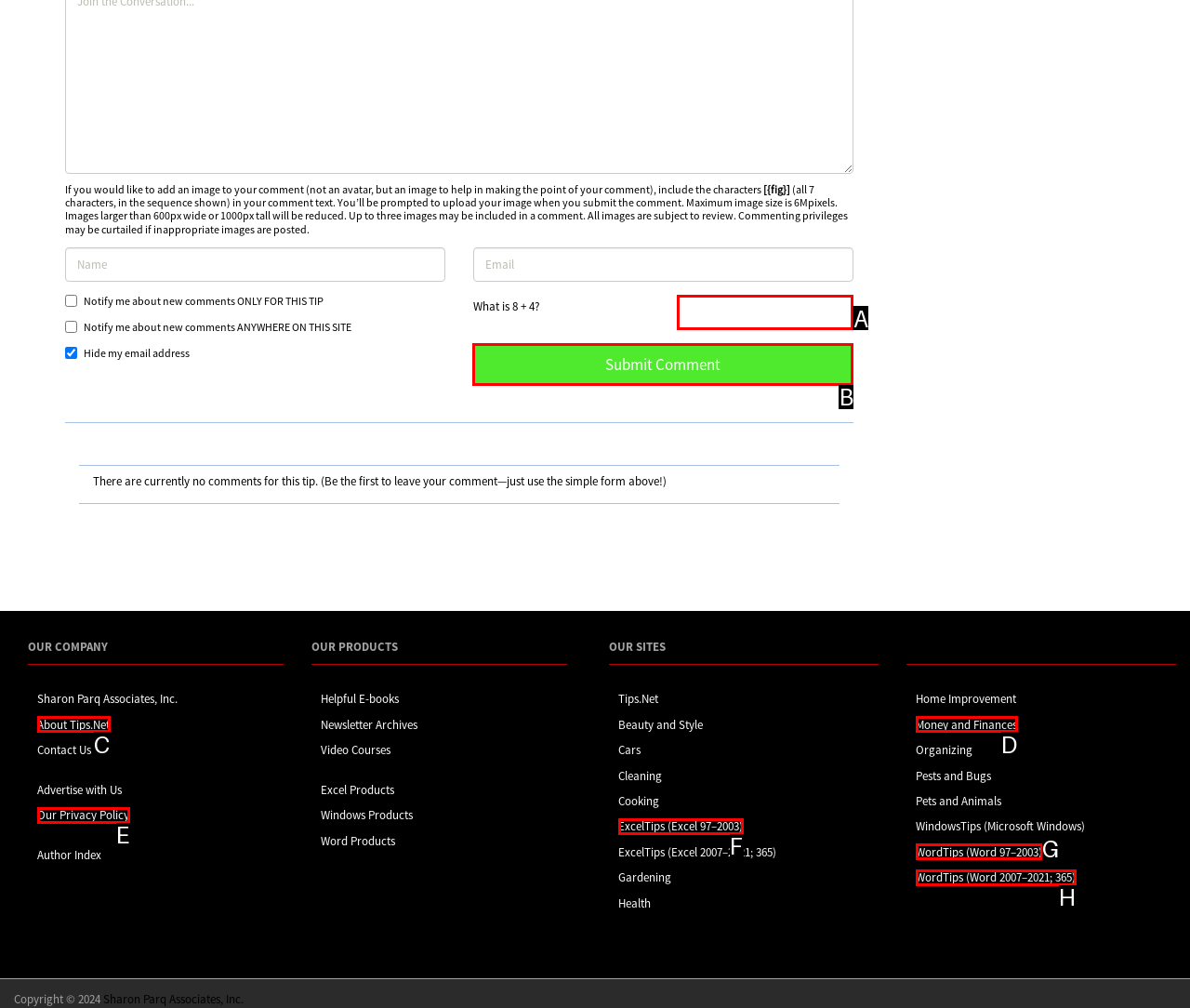Identify the correct option to click in order to complete this task: Submit your comment
Answer with the letter of the chosen option directly.

B